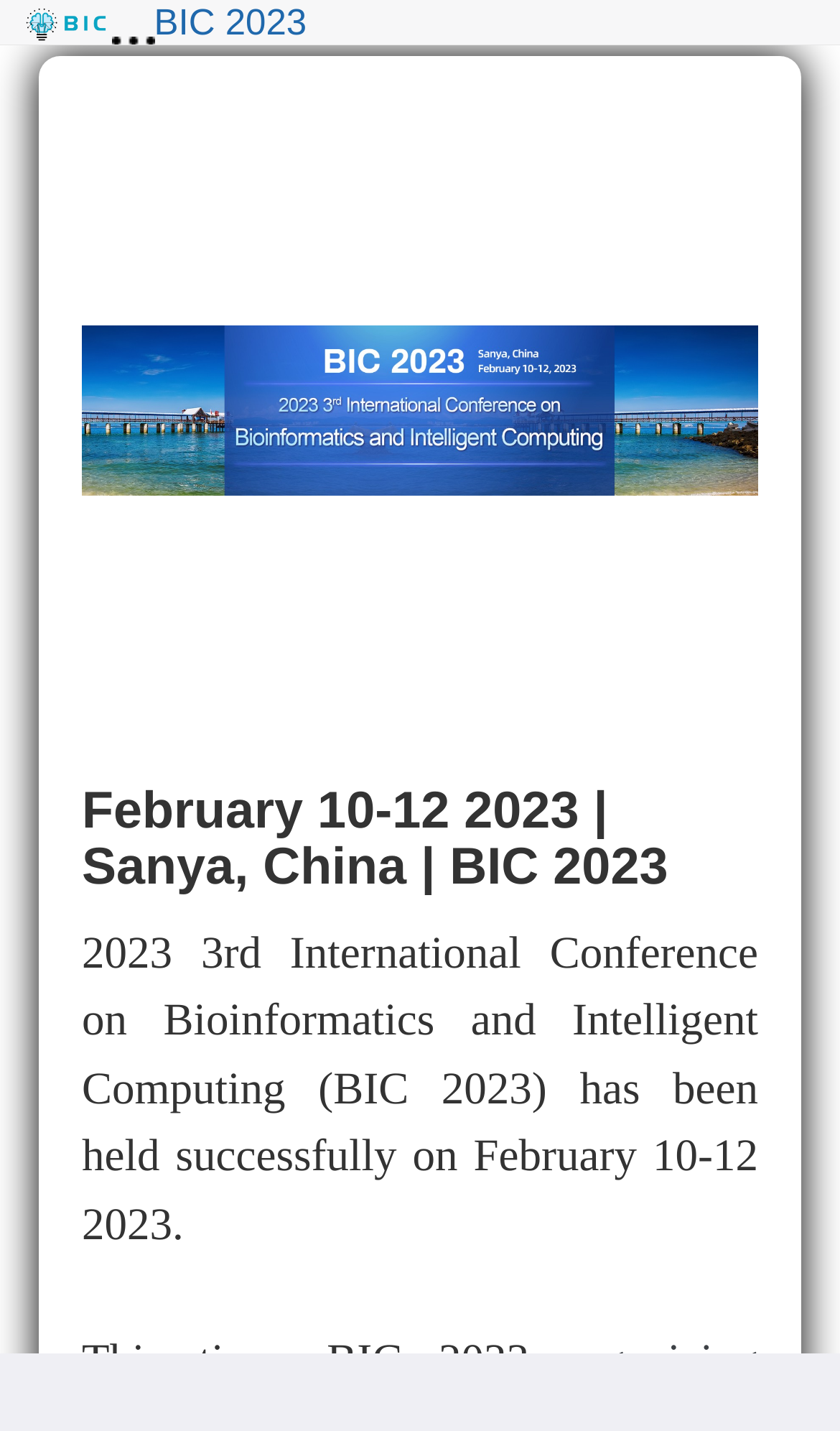What is the location of the BIC 2023 conference? Analyze the screenshot and reply with just one word or a short phrase.

Sanya, China